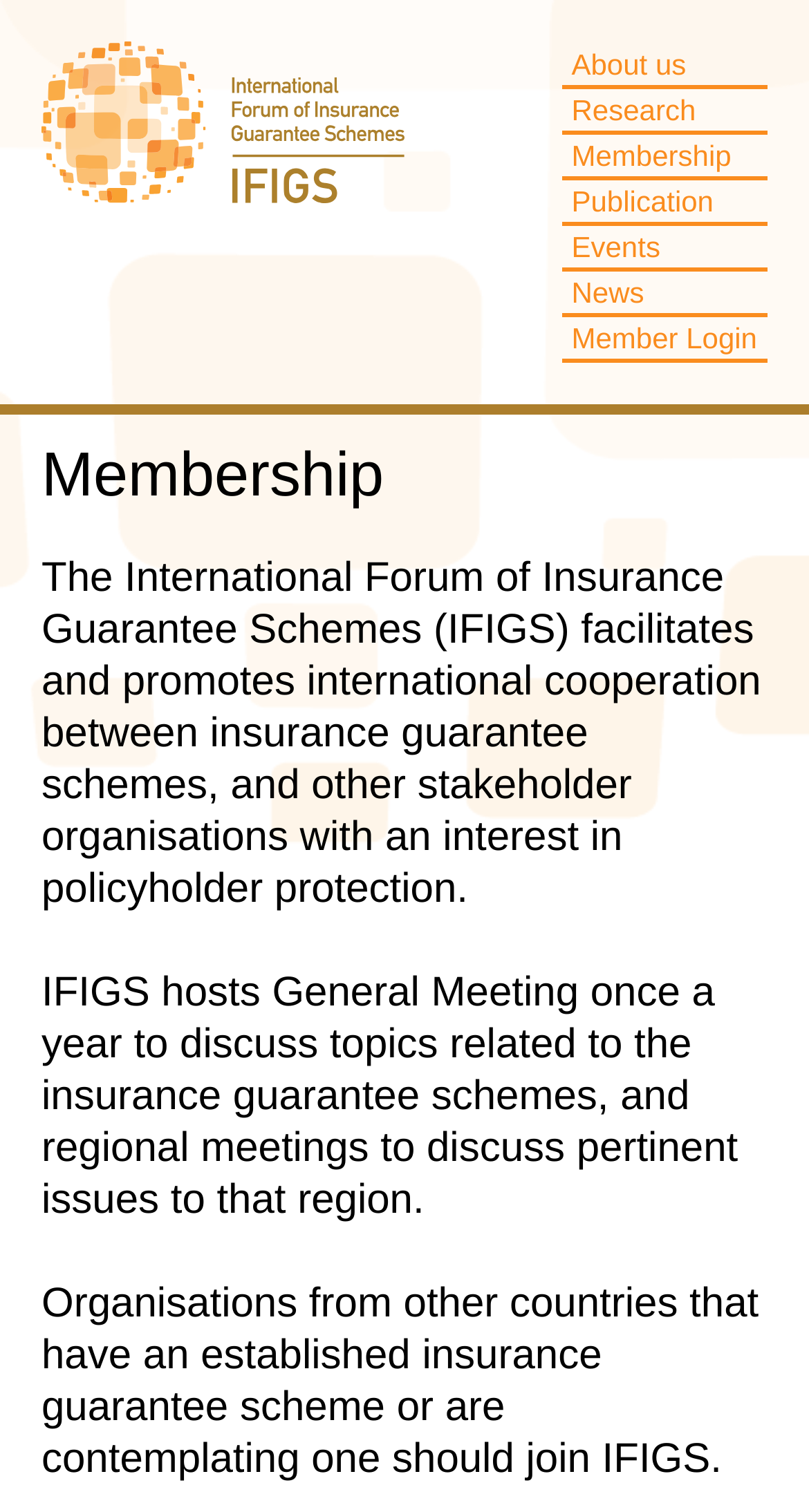What is the navigation menu located at?
Based on the image, provide a one-word or brief-phrase response.

Top right